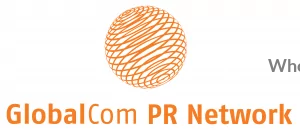Offer a detailed narrative of the image's content.

The image features the logo of GlobalCom PR Network, prominently showcased in an orange hue. The logo is accompanied by the name "GlobalCom PR Network" in bold, visually striking text. This visual representation not only serves as an identifier for the network but also symbolizes its role in the public relations landscape. The design suggests a global outreach, reinforced by the circular, intertwined lines of the logo, evoking a sense of connectivity and collaboration among various stakeholders in the communication and marketing sectors.